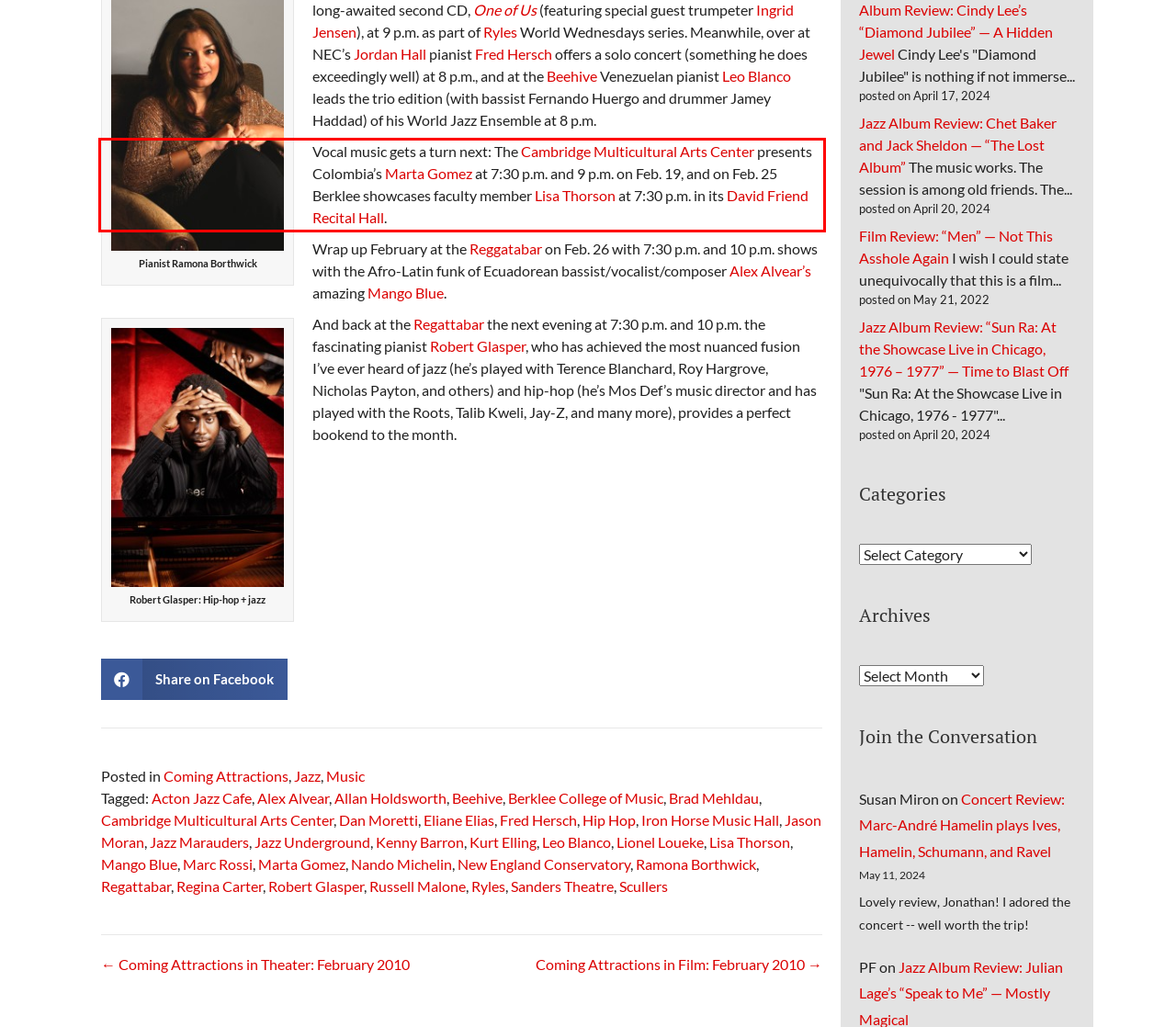Analyze the screenshot of a webpage where a red rectangle is bounding a UI element. Extract and generate the text content within this red bounding box.

Vocal music gets a turn next: The Cambridge Multicultural Arts Center presents Colombia’s Marta Gomez at 7:30 p.m. and 9 p.m. on Feb. 19, and on Feb. 25 Berklee showcases faculty member Lisa Thorson at 7:30 p.m. in its David Friend Recital Hall.